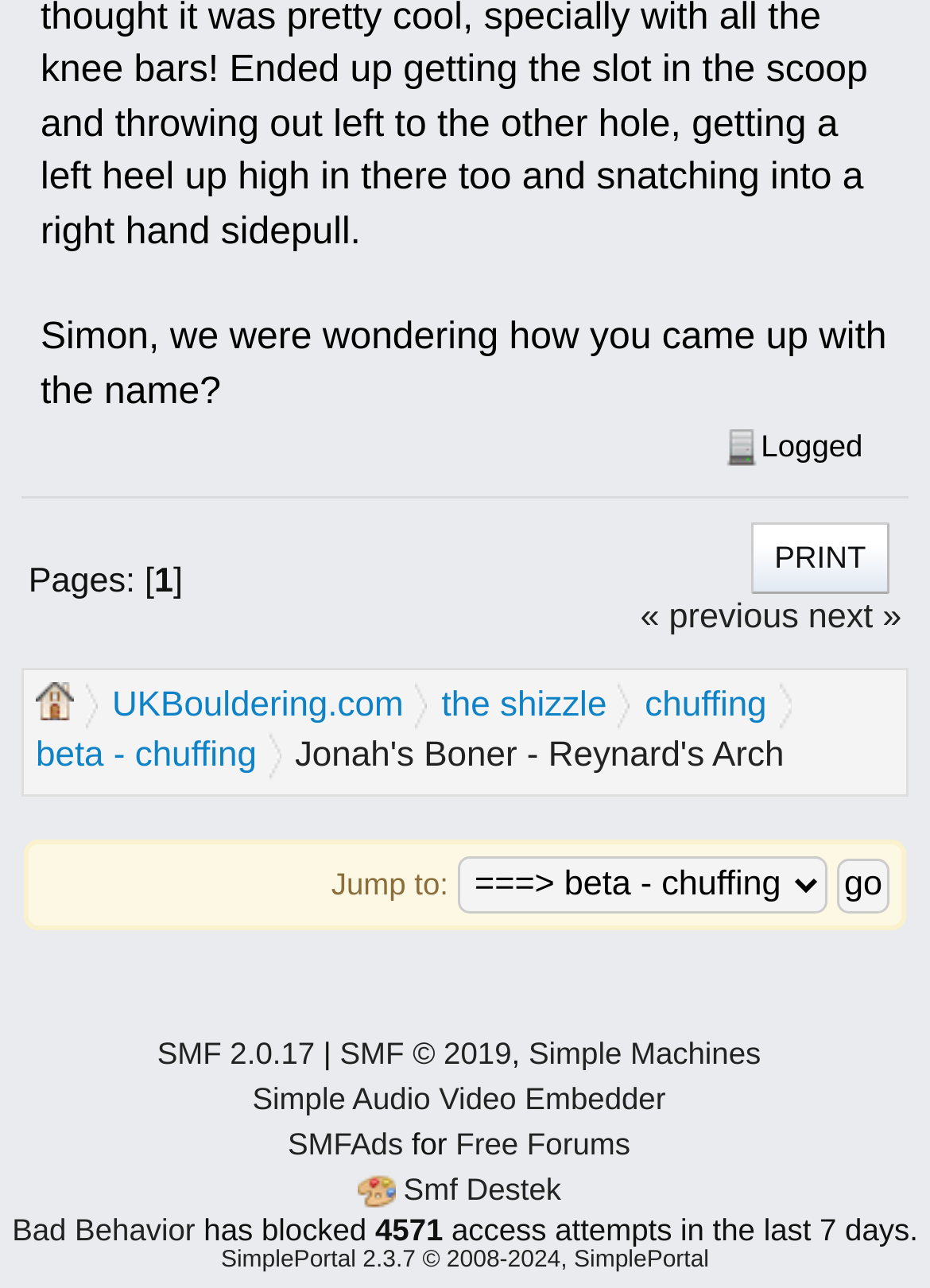Use a single word or phrase to answer the following:
What is the purpose of the 'go' button?

To jump to a page